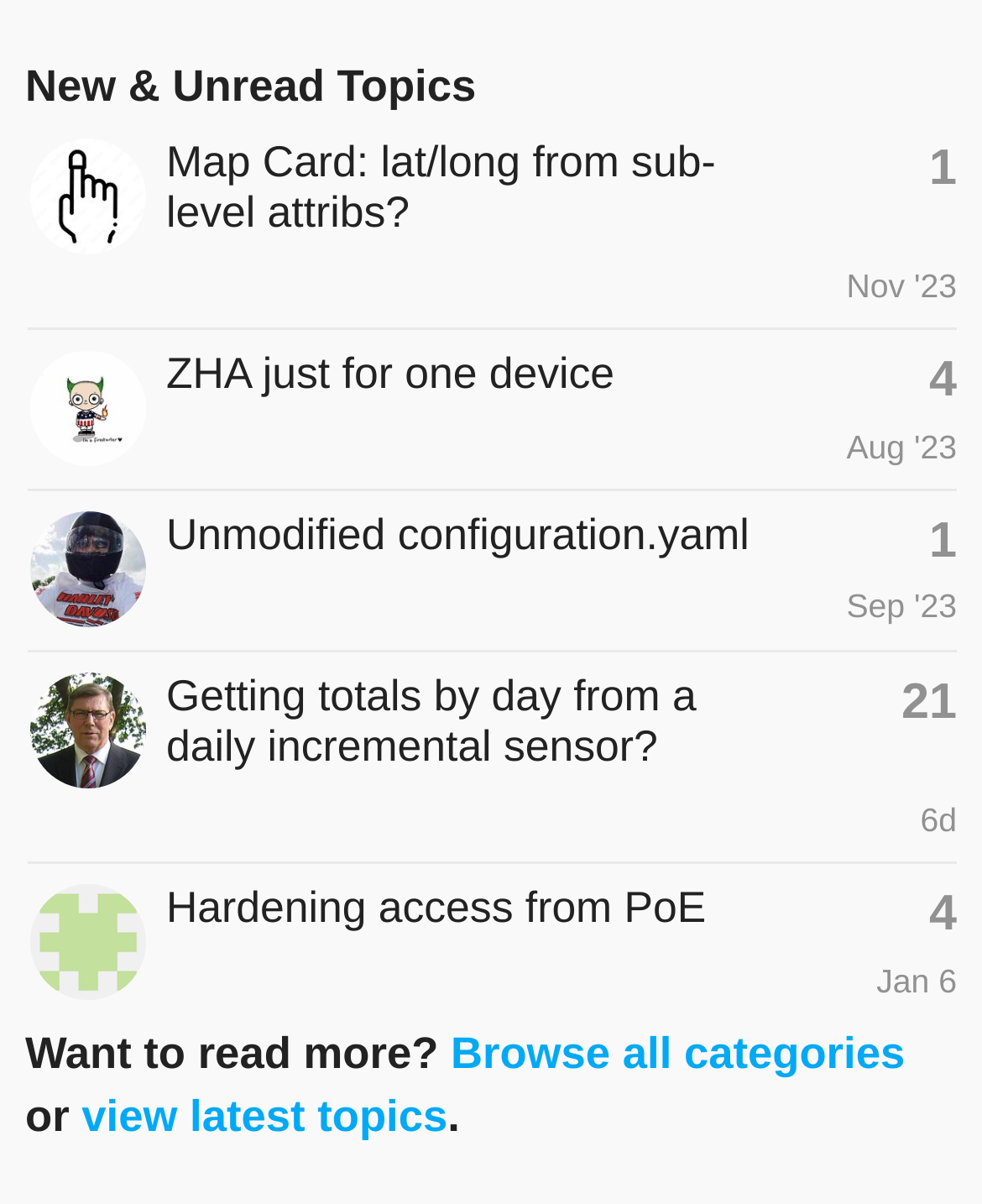What is the creation date of the fourth topic?
Answer briefly with a single word or phrase based on the image.

Oct 23, 2023